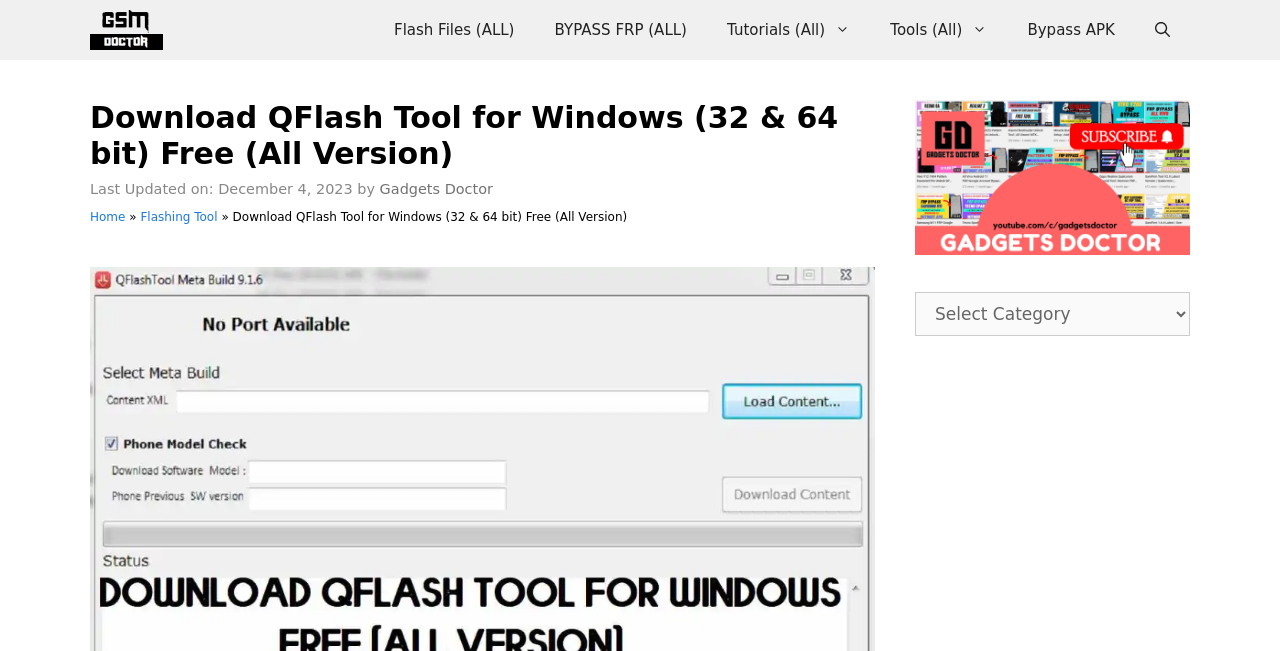Find and indicate the bounding box coordinates of the region you should select to follow the given instruction: "Log in to the website".

None